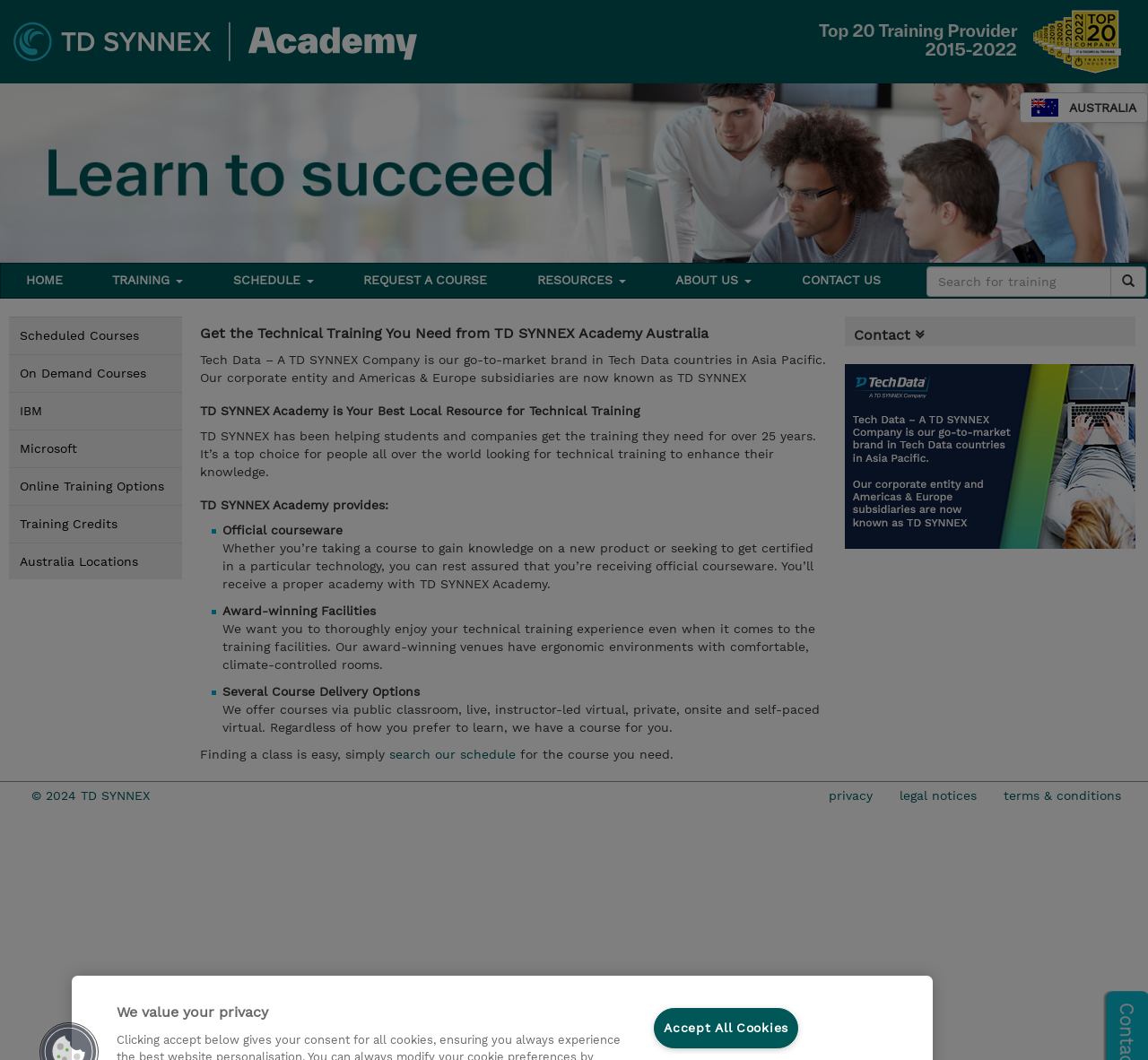Identify the coordinates of the bounding box for the element described below: "RESOURCES". Return the coordinates as four float numbers between 0 and 1: [left, top, right, bottom].

[0.456, 0.249, 0.557, 0.279]